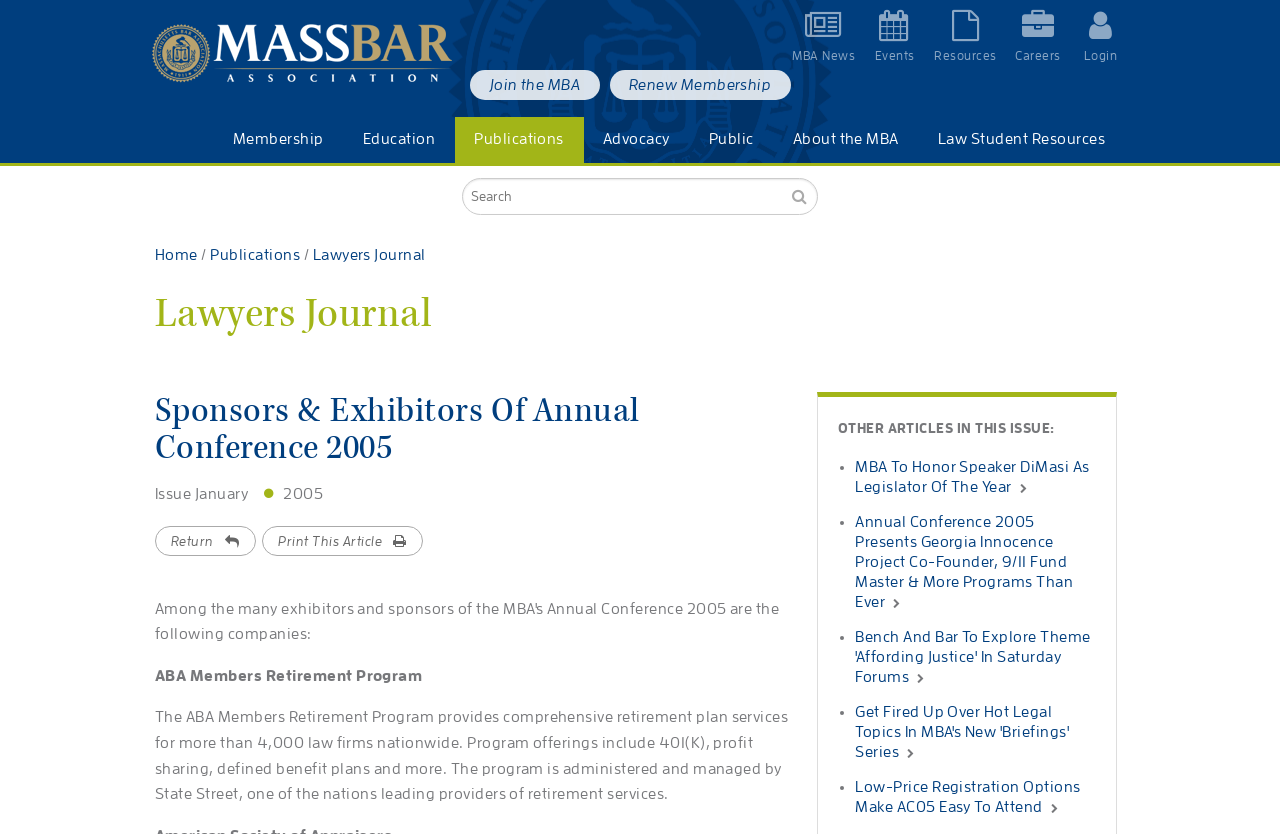Give a succinct answer to this question in a single word or phrase: 
What is the purpose of the 'Dial-A-Lawyer' service?

Lawyer Referral